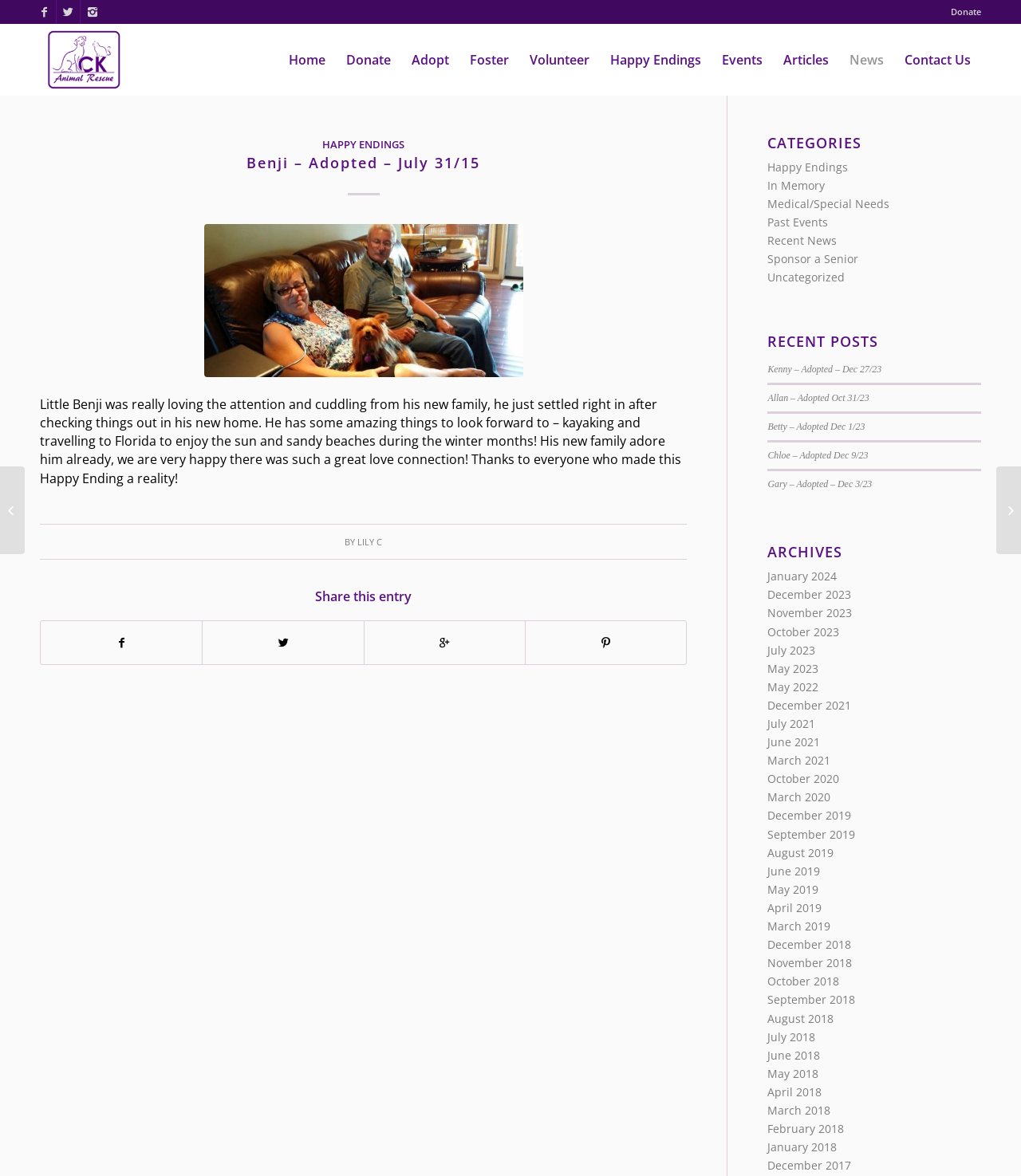Please determine the bounding box coordinates of the element's region to click for the following instruction: "View the blog".

None